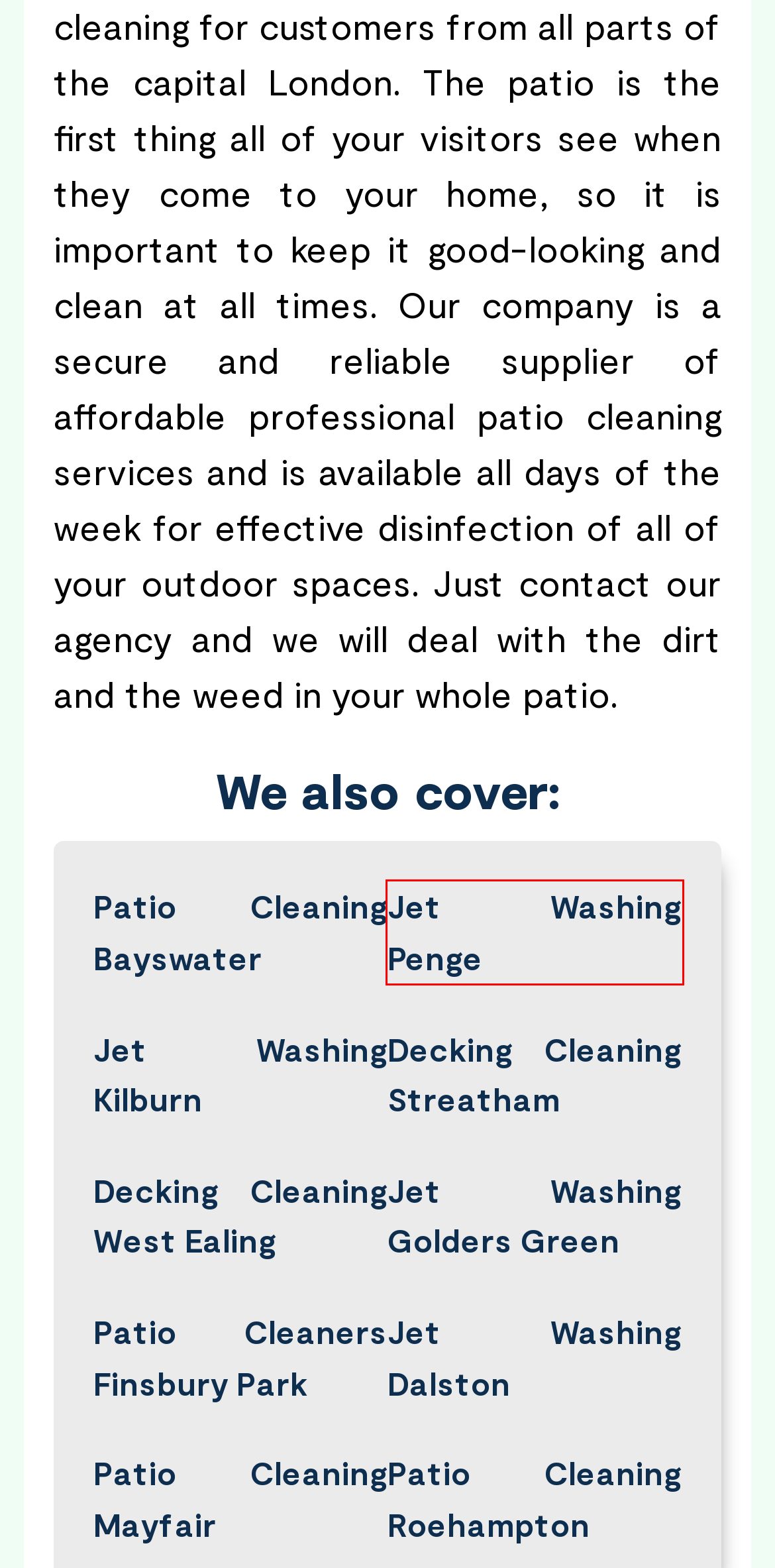You’re provided with a screenshot of a webpage that has a red bounding box around an element. Choose the best matching webpage description for the new page after clicking the element in the red box. The options are:
A. Patio Cleaning Dalston, N16
B. Patio Cleaning Roehampton, SW15
C. Patio Cleaning Kilburn, NW6
D. Patio Cleaning Finsbury Park, N4
E. Patio Cleaning Mayfair, W1
F. Patio Cleaning West Ealing, W13
G. Patio Cleaning Penge, SE20
H. Patio Cleaning Bayswater, W2

G